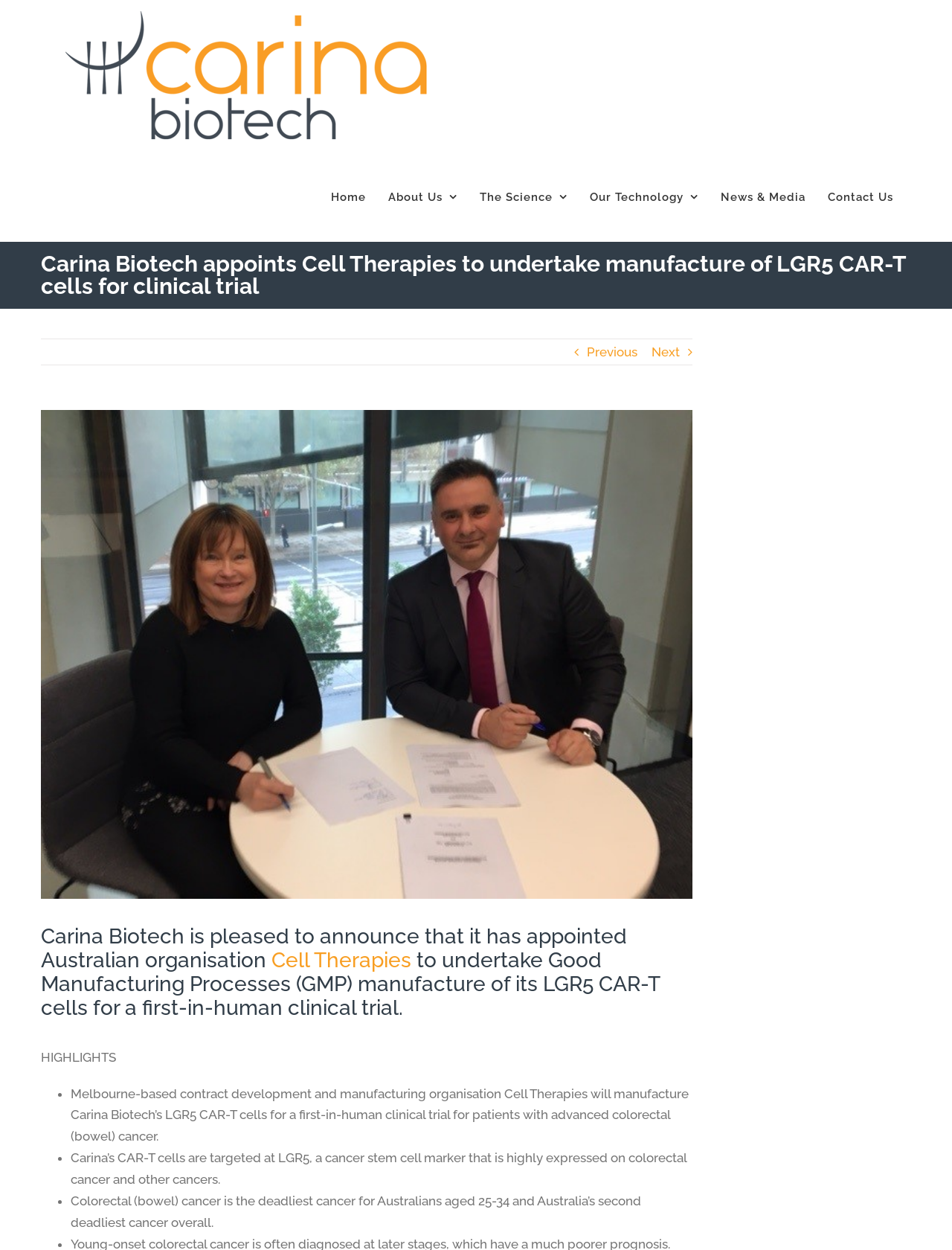Bounding box coordinates are specified in the format (top-left x, top-left y, bottom-right x, bottom-right y). All values are floating point numbers bounded between 0 and 1. Please provide the bounding box coordinate of the region this sentence describes: Advanced Strategies

None